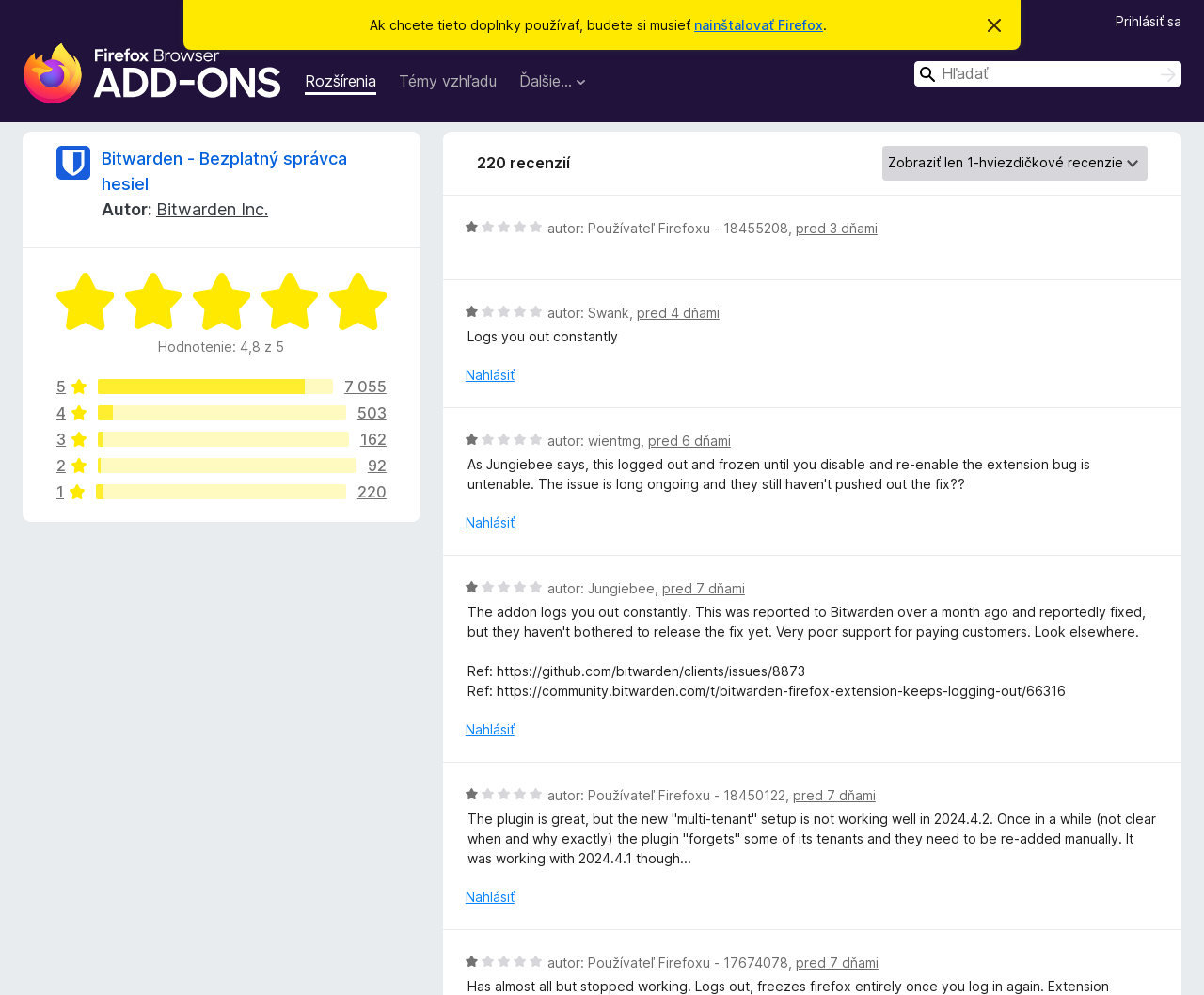How many reviews are there for Bitwarden extension? From the image, respond with a single word or brief phrase.

220